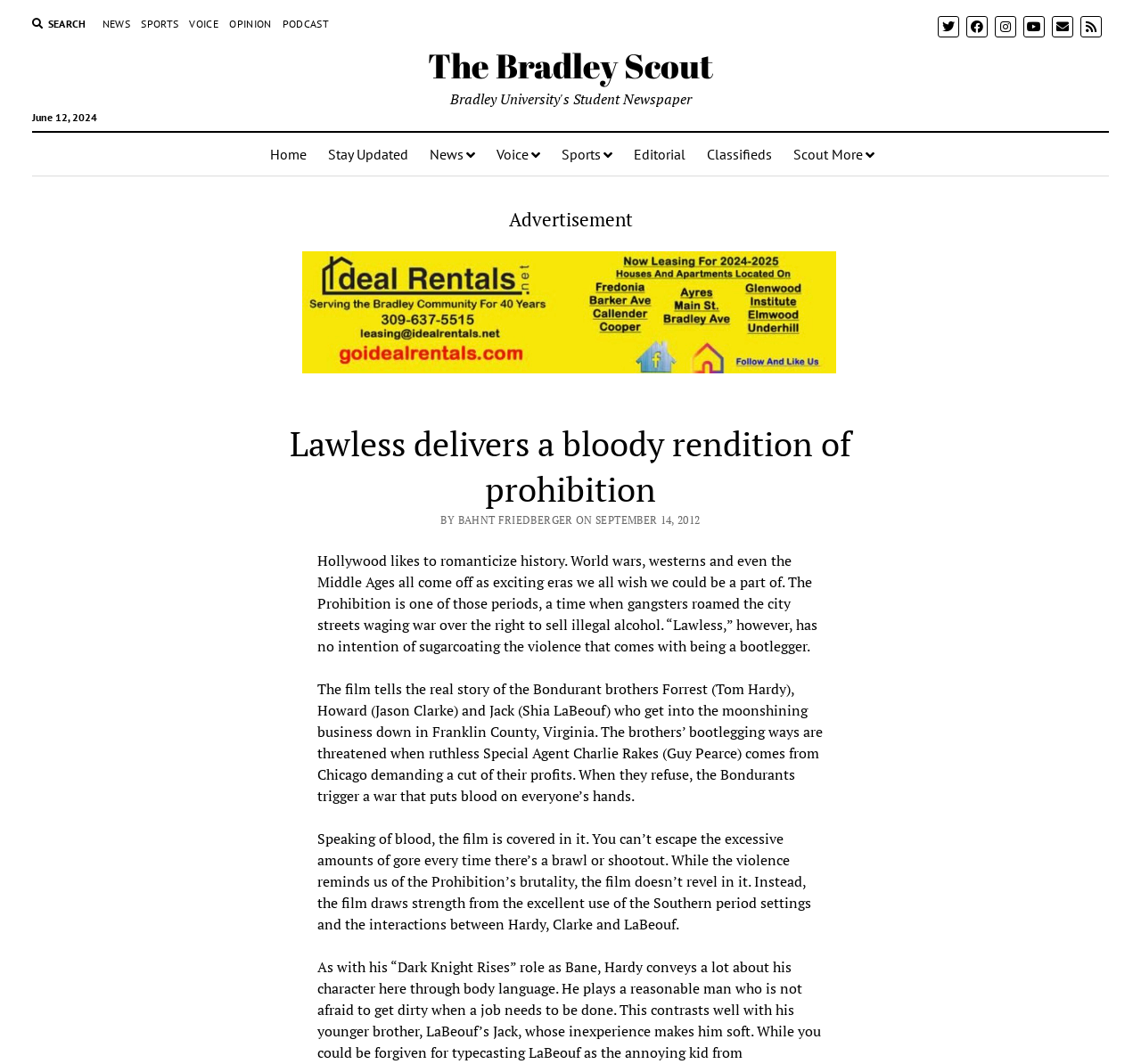What is the date of the article?
Provide an in-depth and detailed answer to the question.

I found the answer by examining the StaticText element with the text 'June 12, 2024' at coordinates [0.028, 0.104, 0.085, 0.116]. This suggests that the article was published on June 12, 2024.